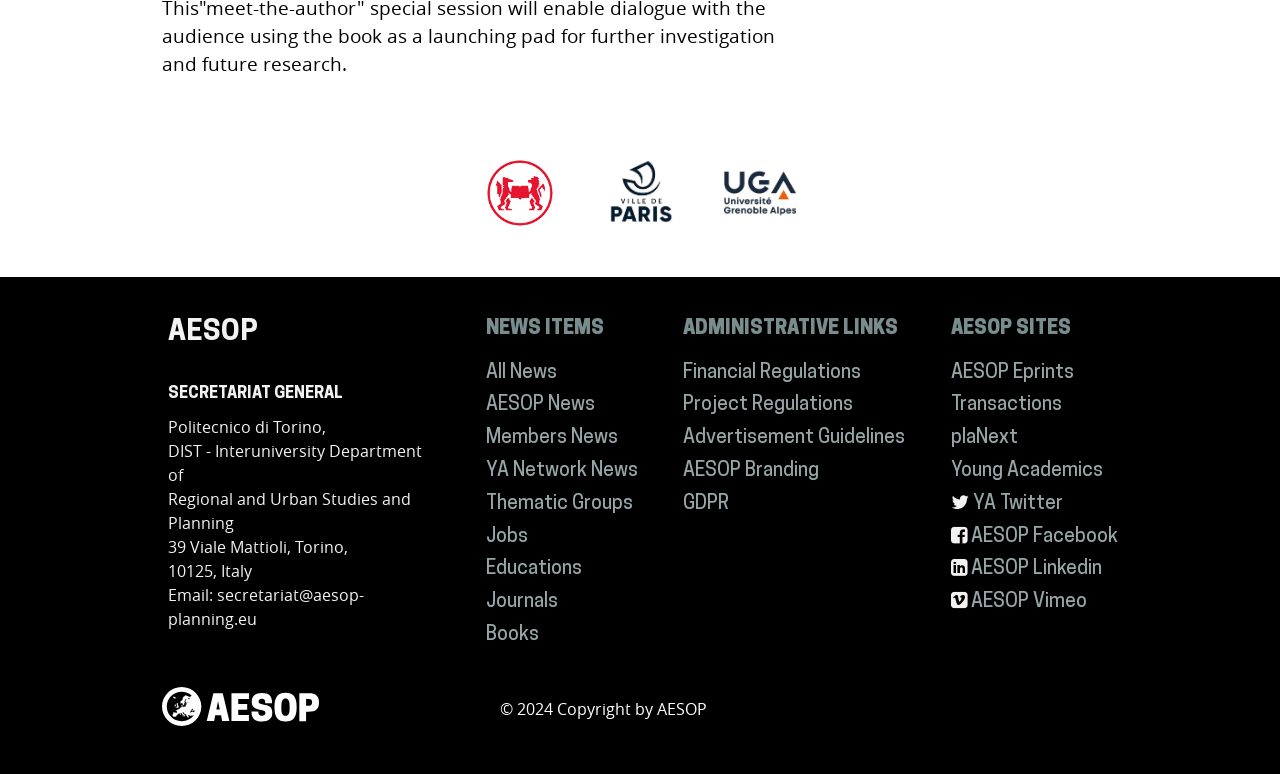Provide the bounding box coordinates of the HTML element described by the text: "Books". The coordinates should be in the format [left, top, right, bottom] with values between 0 and 1.

[0.38, 0.809, 0.421, 0.833]